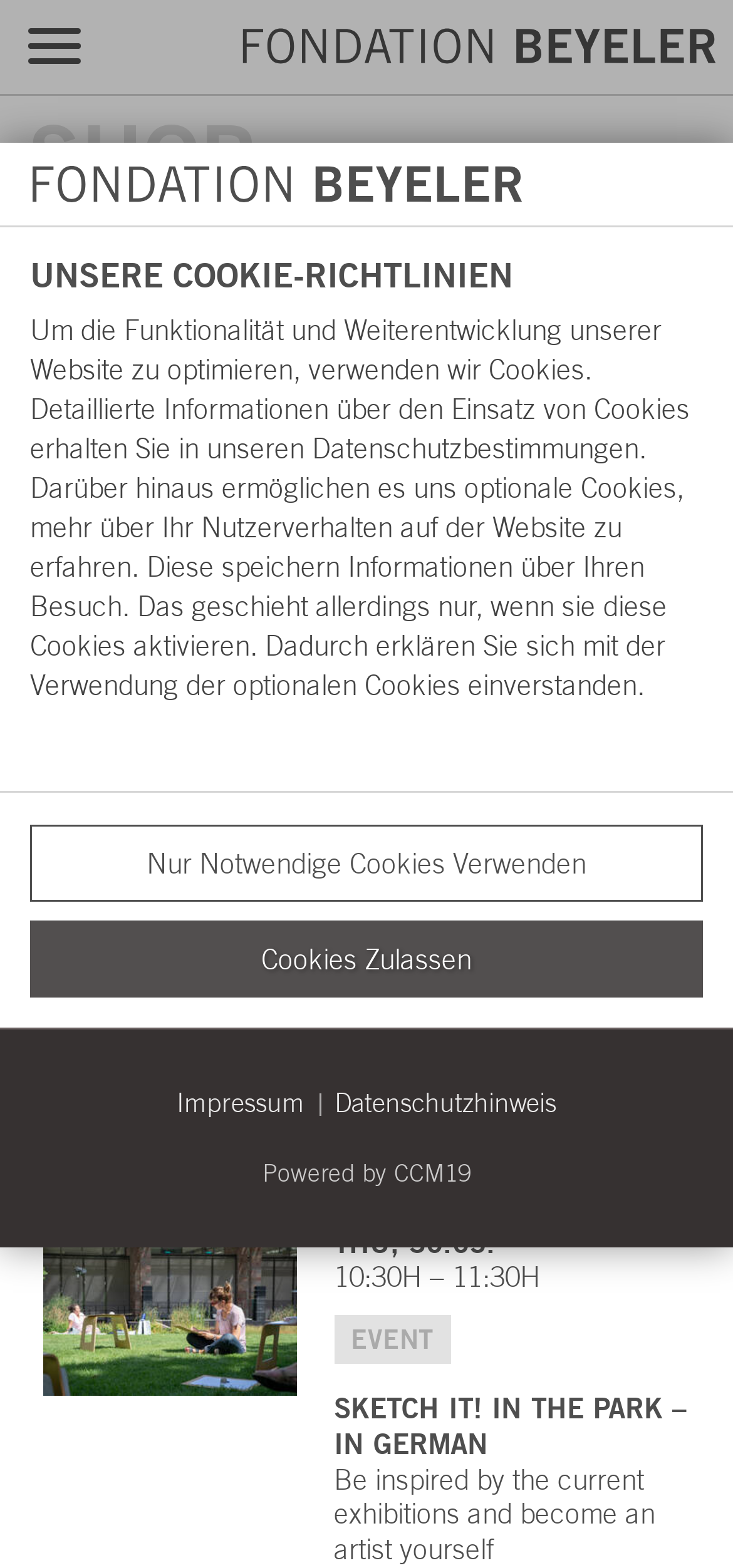Explain in detail what is displayed on the webpage.

The webpage is the Fondation Beyeler Shop, which appears to be an e-ticketing platform for exhibitions and events. At the top left, there is a button and a link, possibly for navigation or login purposes. Next to them is the Fondation Beyeler logo, which is an image link. 

On the top navigation bar, there are four main links: SHOP, EDITIONS, TICKETS, and EXHIBITIONS. The EXHIBITIONS link is a dropdown menu with a heading that says "EXHIBITIONS" and a sub-link with the same name. Below the navigation bar, there is a section dedicated to exhibitions, featuring an image, a heading, and a description of the exhibition "THE MAKING OF". 

Further down, there are links to other exhibitions and events, including "E-TICKETS" and "EVENTS". The EVENTS section features an image, a heading, and a description of the event "SKETCH IT! in the park – IN GERMAN". 

At the bottom of the page, there is a dialog box with a heading "UNSERE COOKIE-RICHTLINIEN" (Our Cookie Policy) that provides information about the website's cookie usage. The dialog box has two buttons: "Cookies Zulassen" (Allow Cookies) and "Nur Notwendige Cookies Verwenden" (Only Use Necessary Cookies). 

Below the dialog box, there are three links: "Impressum" (Imprint), "Datenschutzhinweis" (Data Protection Notice), and "Powered by CCM19".